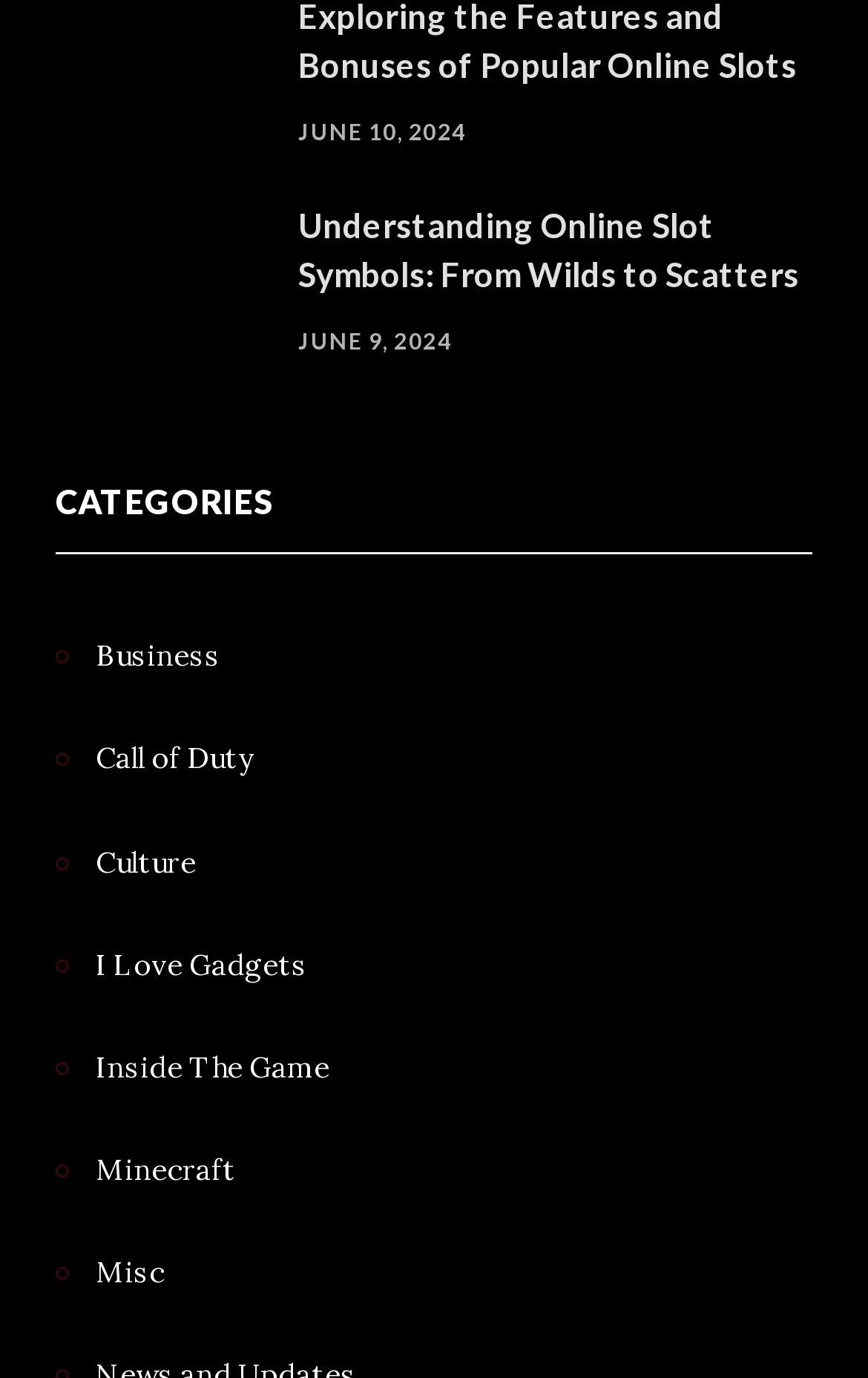Please determine the bounding box coordinates of the element's region to click in order to carry out the following instruction: "view article about online slot symbols". The coordinates should be four float numbers between 0 and 1, i.e., [left, top, right, bottom].

[0.344, 0.145, 0.936, 0.218]